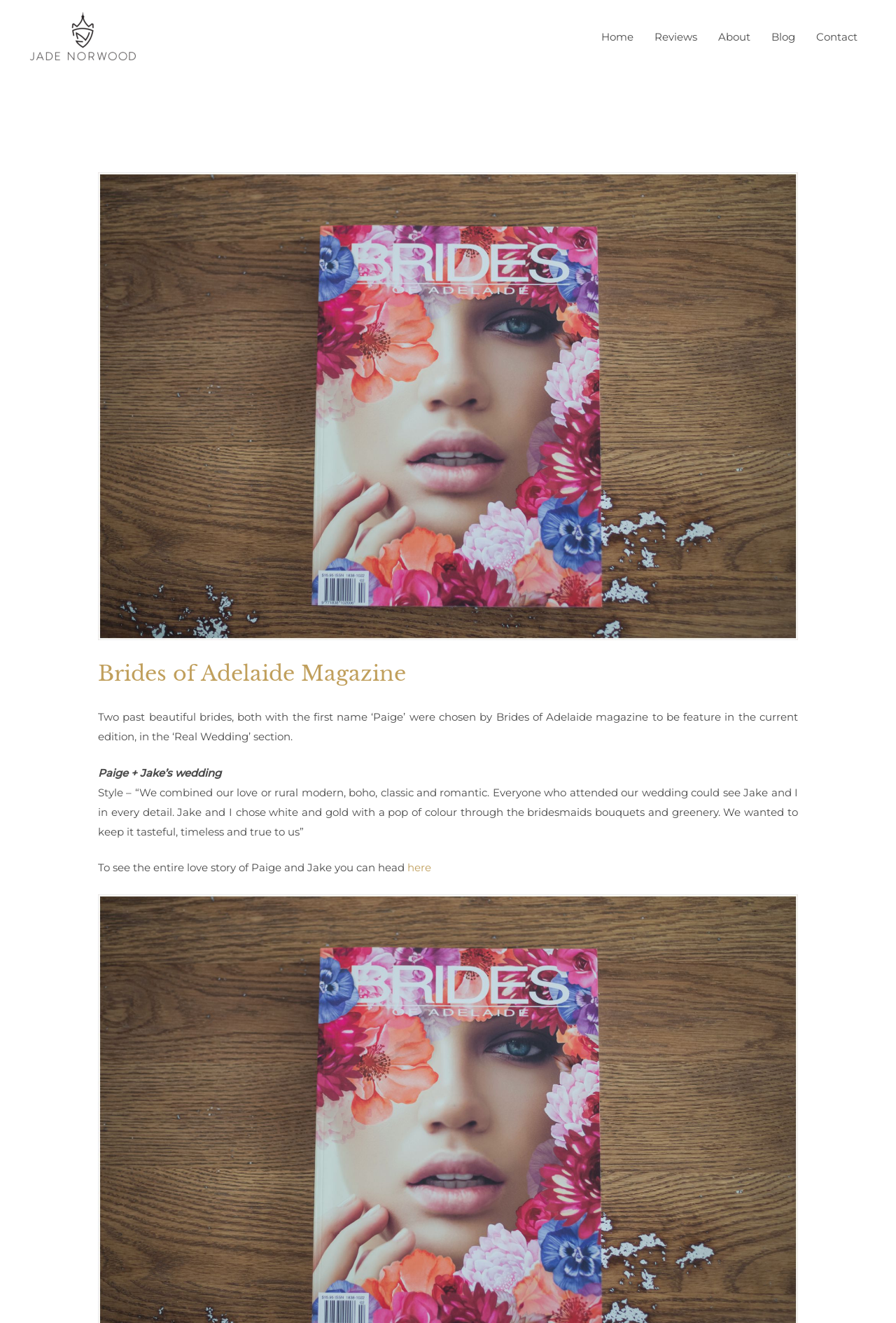Respond to the following query with just one word or a short phrase: 
Where can you read the entire love story of Paige and Jake?

Here